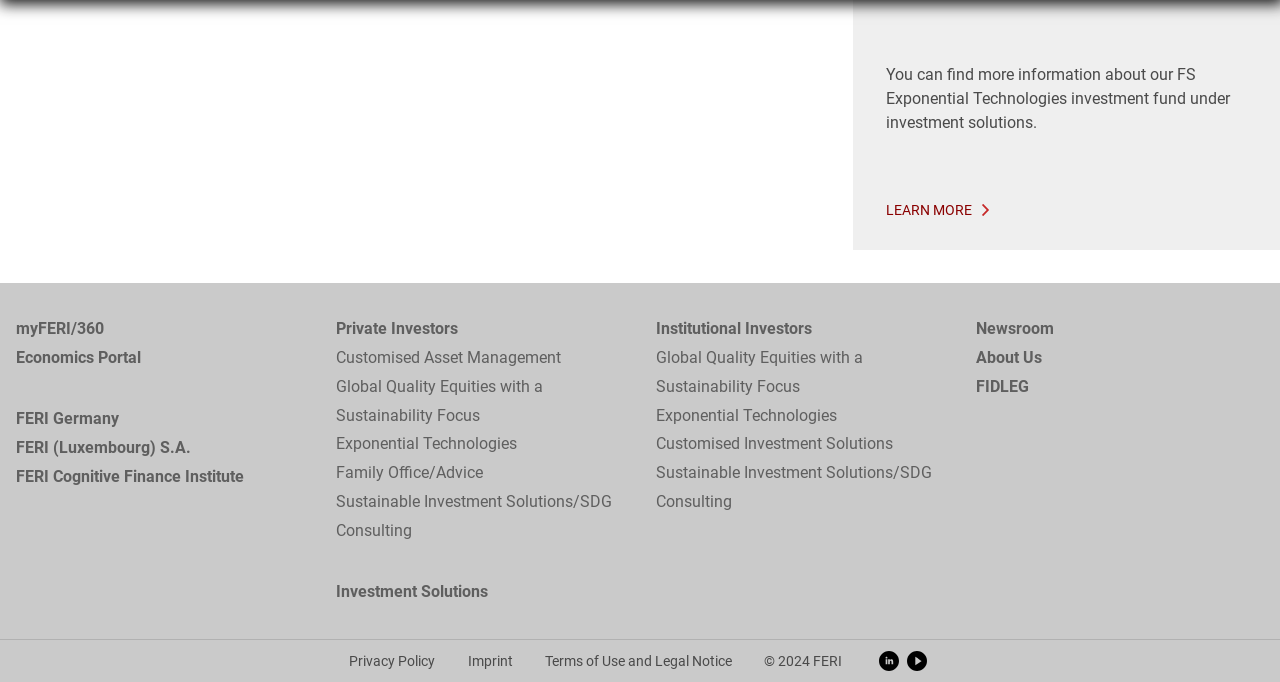What is the purpose of the 'Newsroom' link?
Provide an in-depth answer to the question, covering all aspects.

The 'Newsroom' link is likely to provide access to news articles or press releases related to the company or its services, allowing users to stay informed about the latest developments.